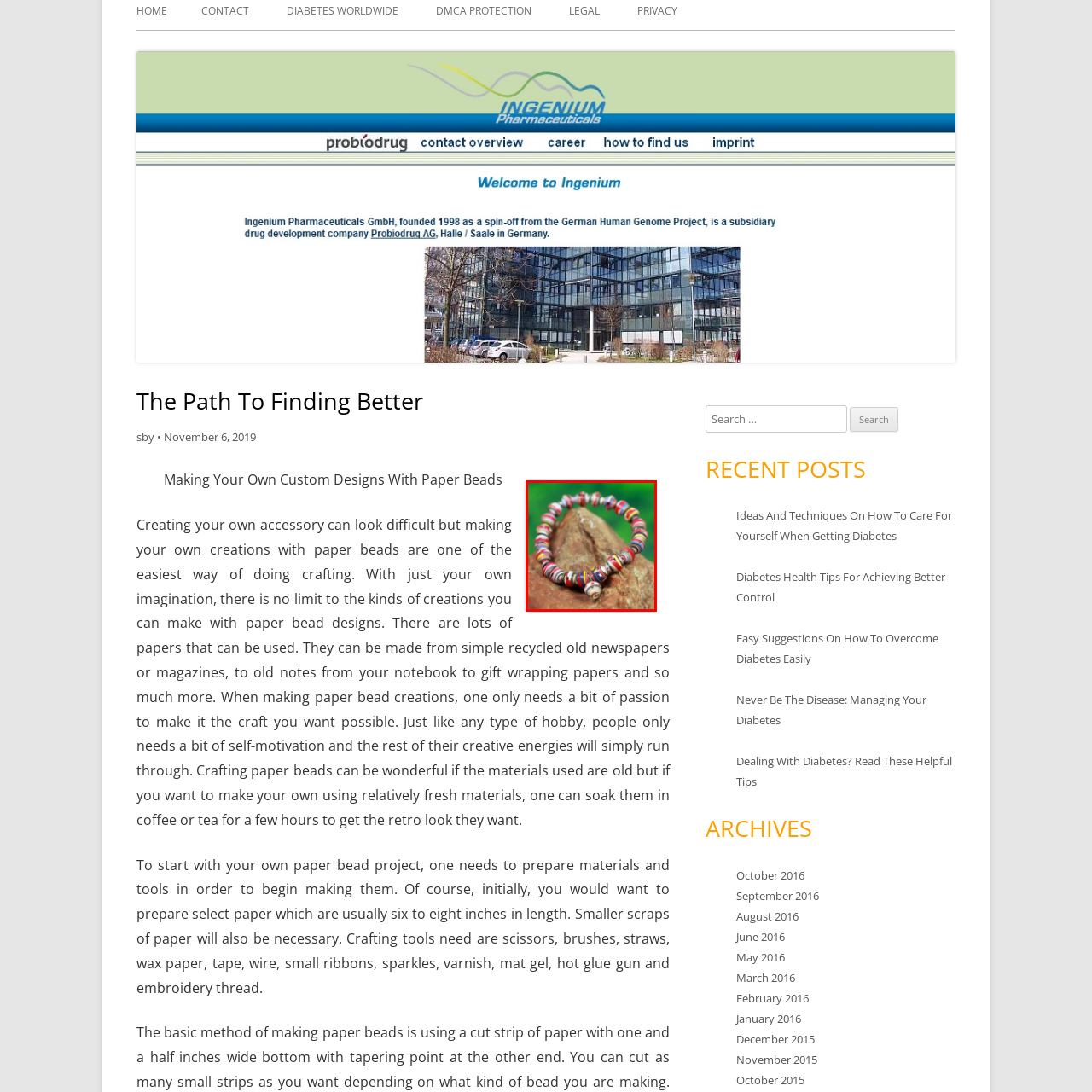View the part of the image surrounded by red, What is the surface the bracelet is resting on? Respond with a concise word or phrase.

Textured rock